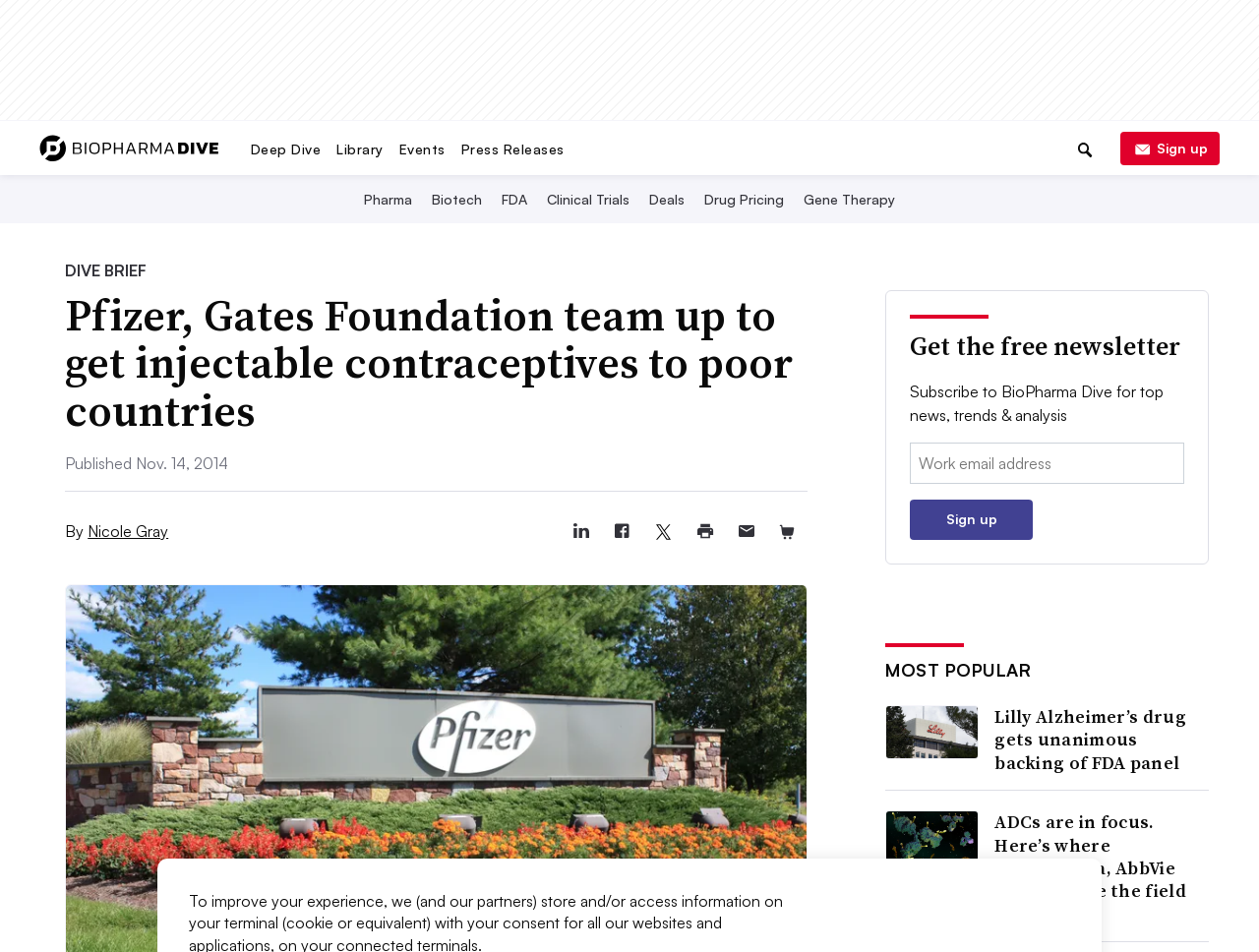What is the name of the website?
Refer to the image and respond with a one-word or short-phrase answer.

BioPharma Dive